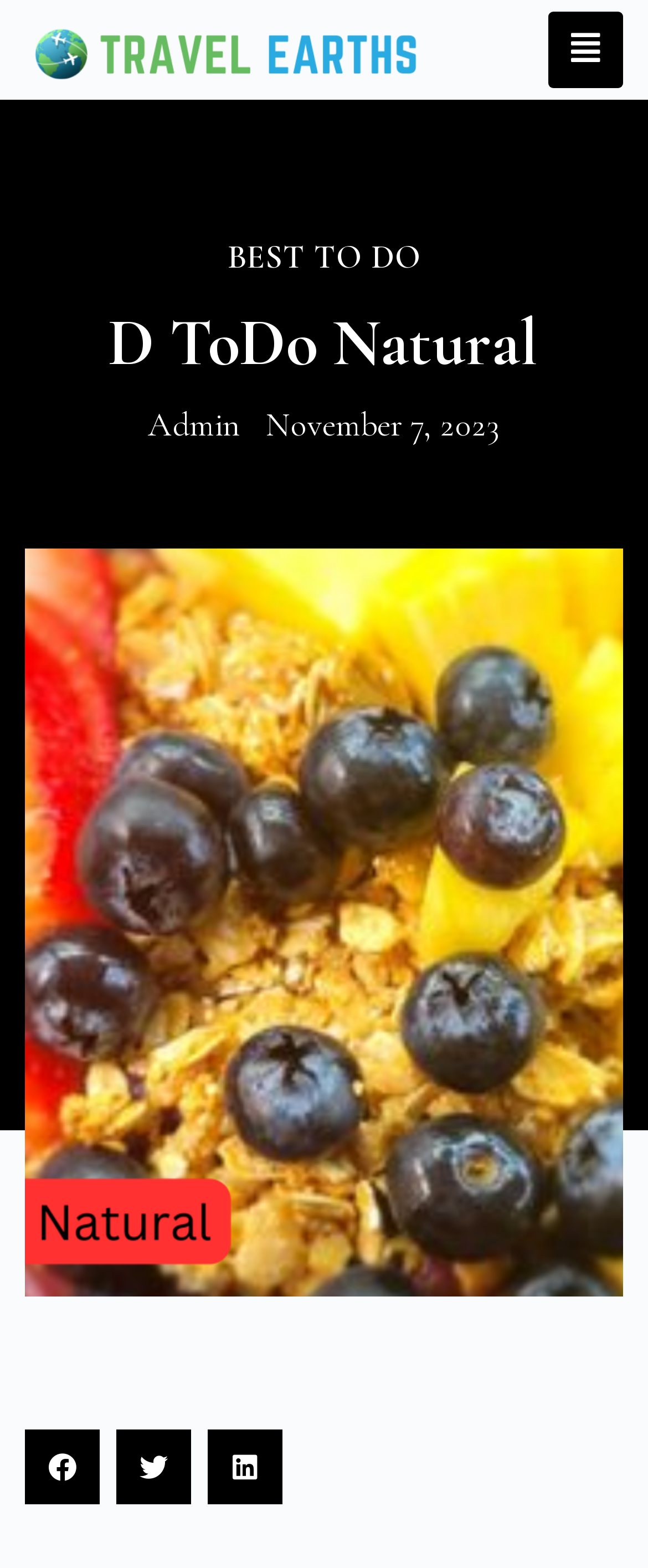Answer briefly with one word or phrase:
What is the position of the hamburger icon?

Top right